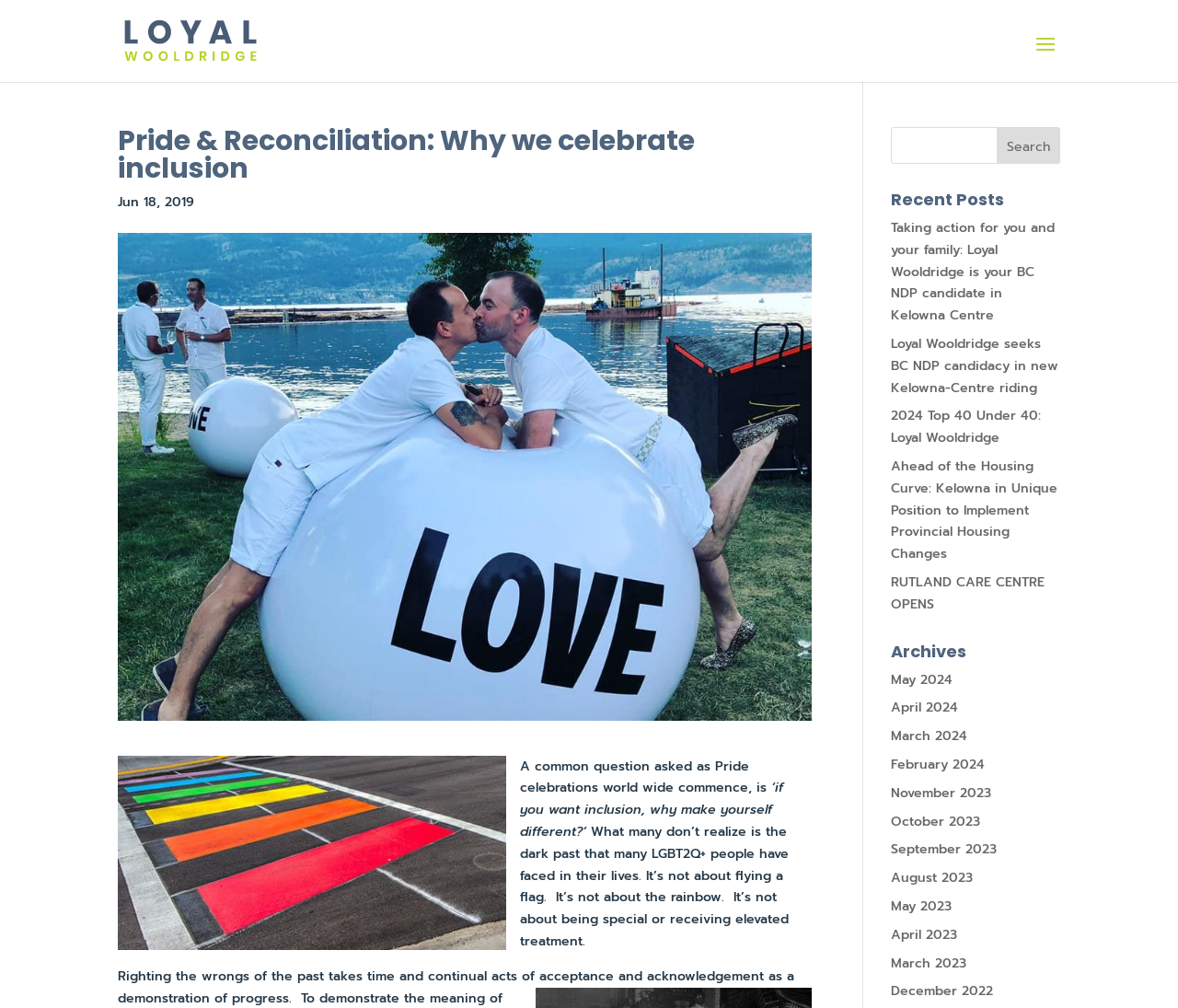What is the category of the links below the heading 'Recent Posts'?
With the help of the image, please provide a detailed response to the question.

I found the category of the links below the heading 'Recent Posts' by looking at the text of the links which appear to be titles of news articles, such as 'Taking action for you and your family: Loyal Wooldridge is your BC NDP candidate in Kelowna Centre' and 'Loyal Wooldridge seeks BC NDP candidacy in new Kelowna-Centre riding'.